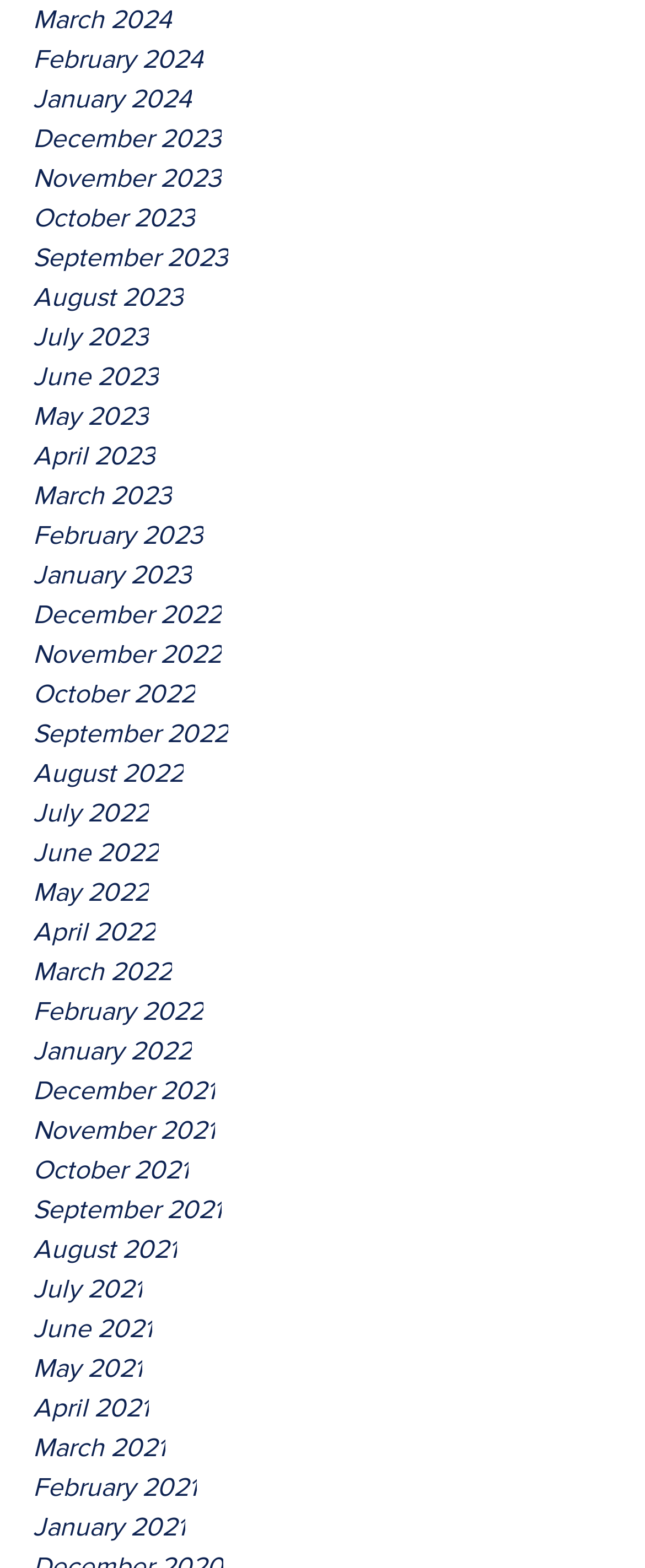Answer the question using only one word or a concise phrase: How many months are listed on the webpage?

24